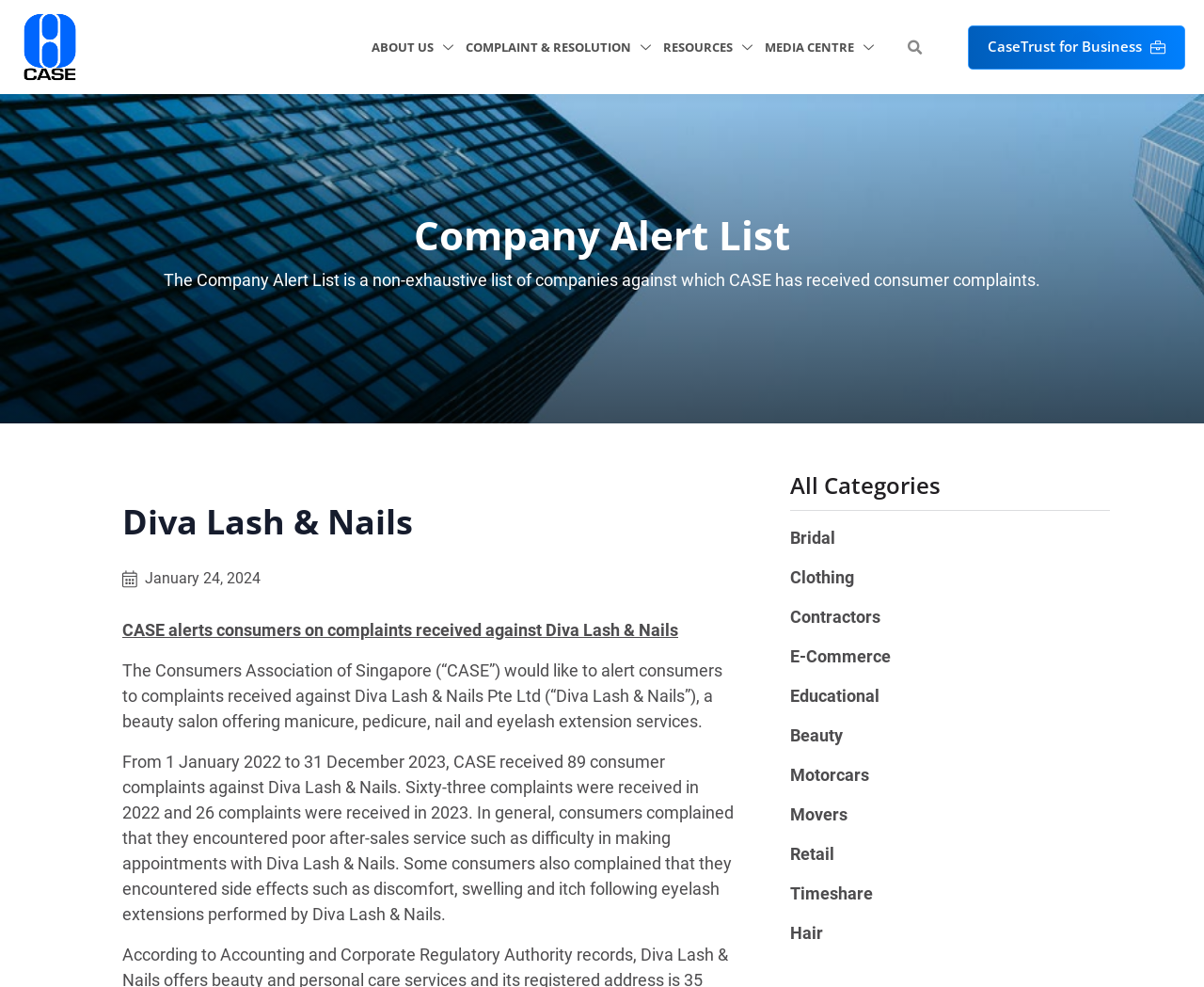Determine the bounding box coordinates in the format (top-left x, top-left y, bottom-right x, bottom-right y). Ensure all values are floating point numbers between 0 and 1. Identify the bounding box of the UI element described by: Complaint & Resolution

[0.386, 0.001, 0.544, 0.094]